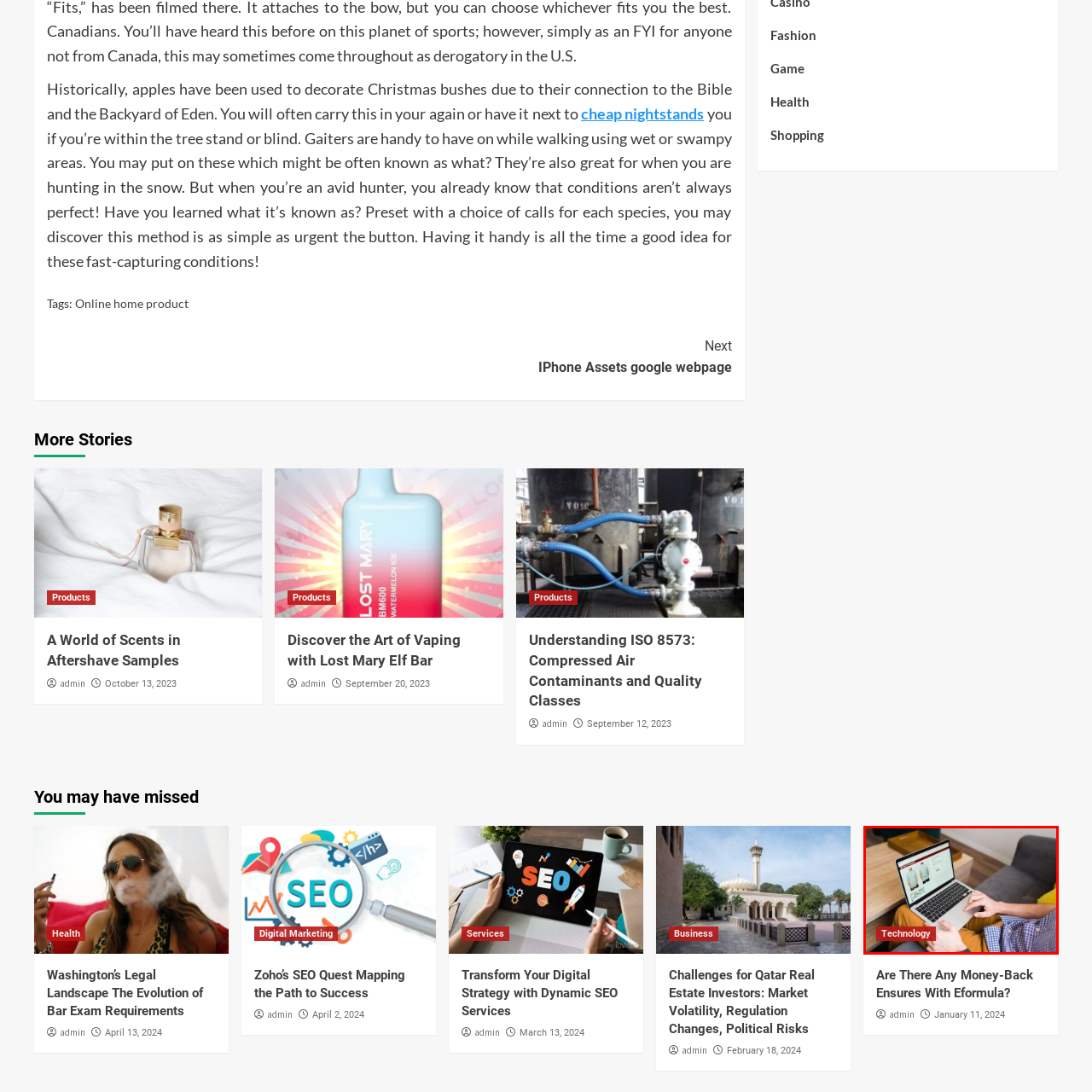Check the picture within the red bounding box and provide a brief answer using one word or phrase: What is the purpose of the red label?

To emphasize digital nature